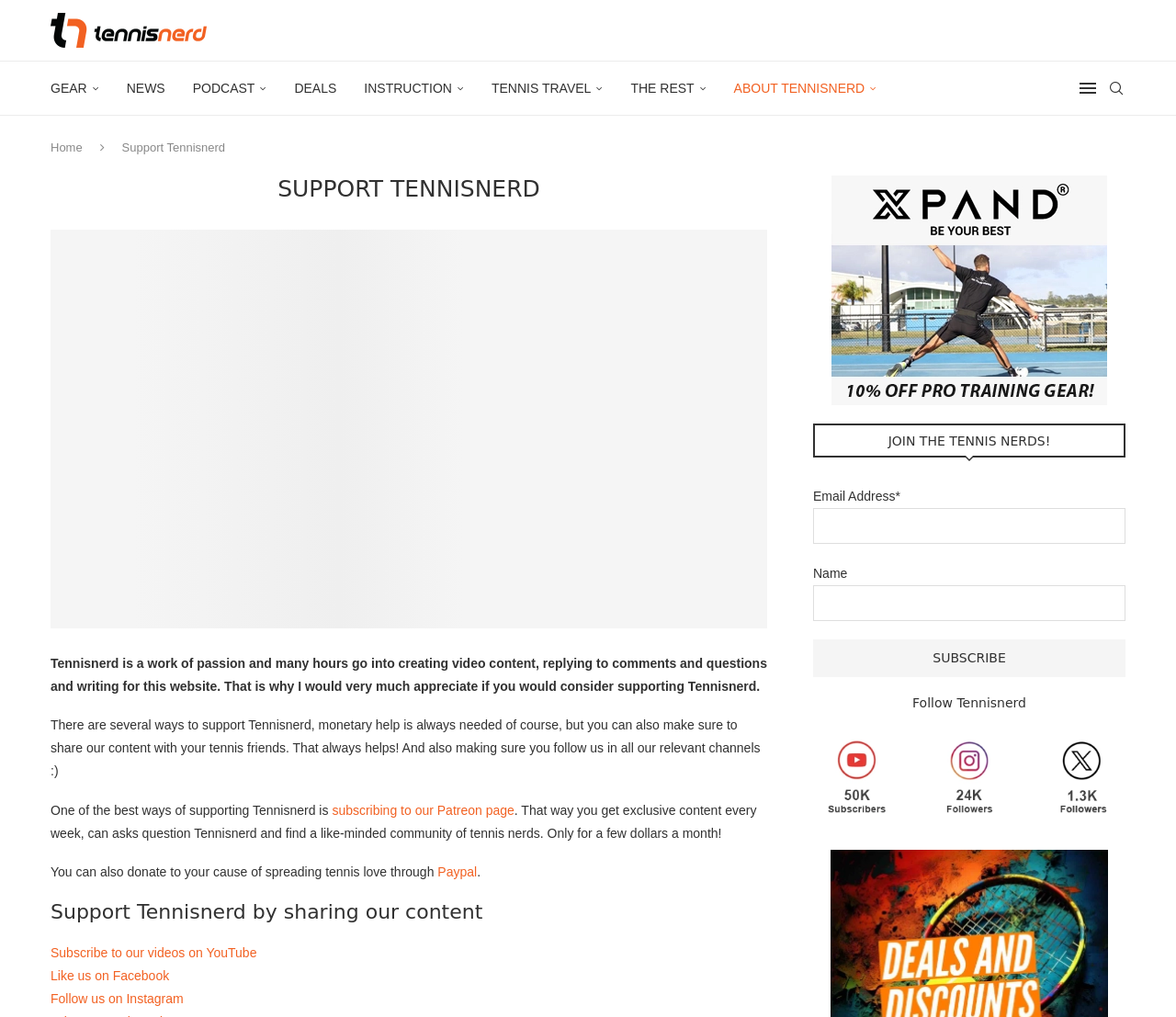Bounding box coordinates are given in the format (top-left x, top-left y, bottom-right x, bottom-right y). All values should be floating point numbers between 0 and 1. Provide the bounding box coordinate for the UI element described as: Podcast

[0.164, 0.061, 0.227, 0.114]